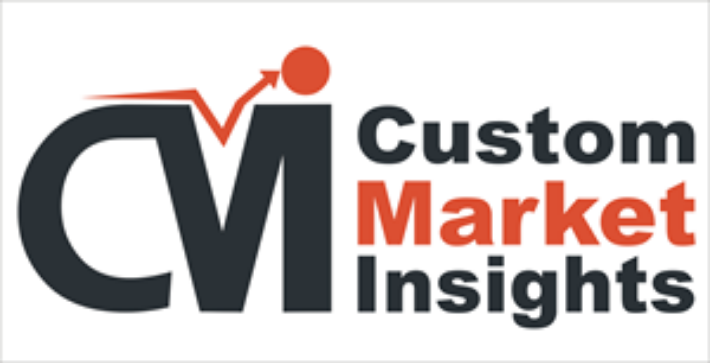Use a single word or phrase to answer the question: 
What does the upward arrow symbolize?

Growth and progress